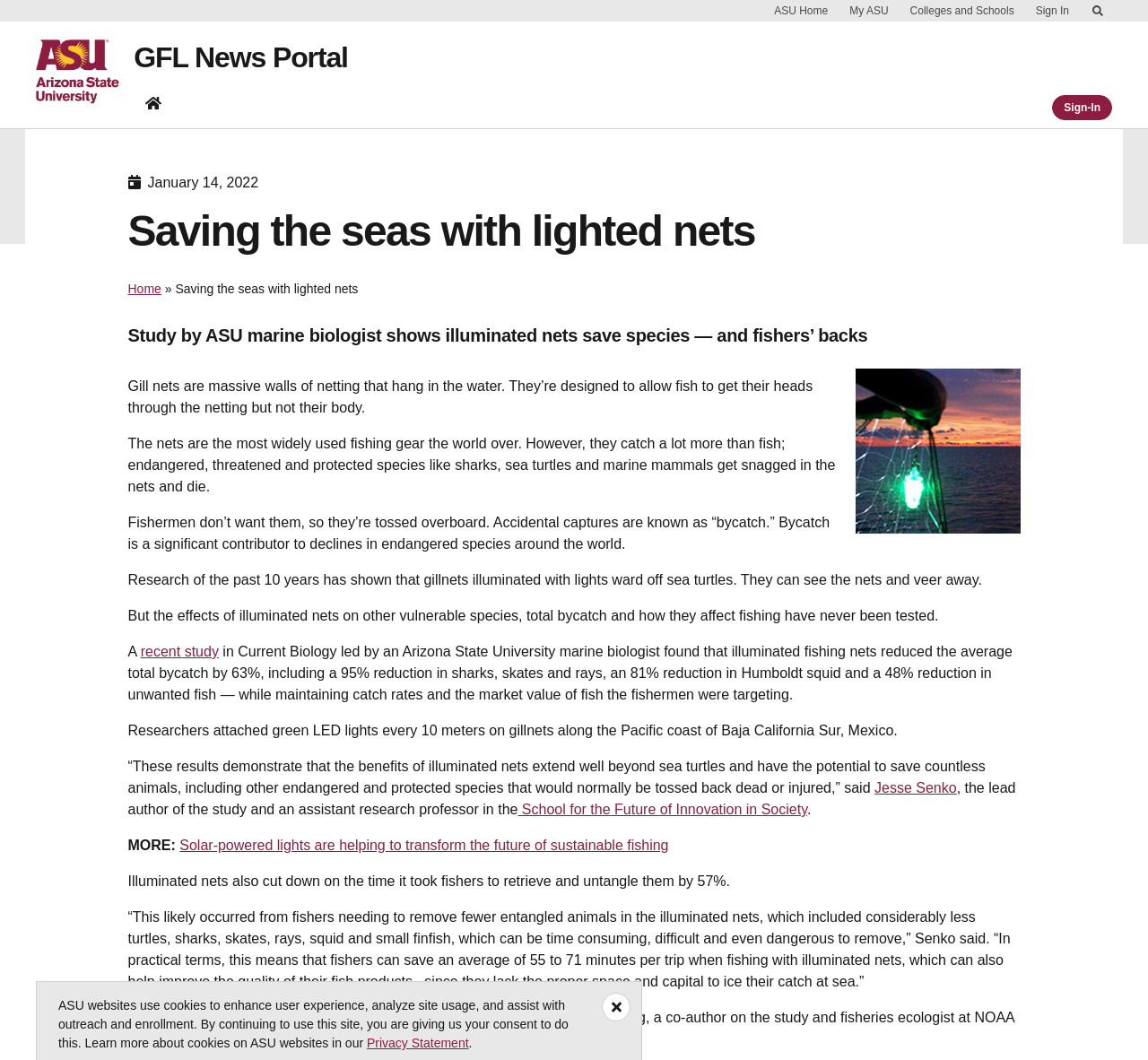Using the information from the screenshot, answer the following question thoroughly:
What is the benefit of illuminated nets for fishers?

The answer can be found in the article's content, where it explains that illuminated nets also cut down on the time it took fishers to retrieve and untangle them by 57%. This suggests that one of the benefits of illuminated nets for fishers is that they can save time.